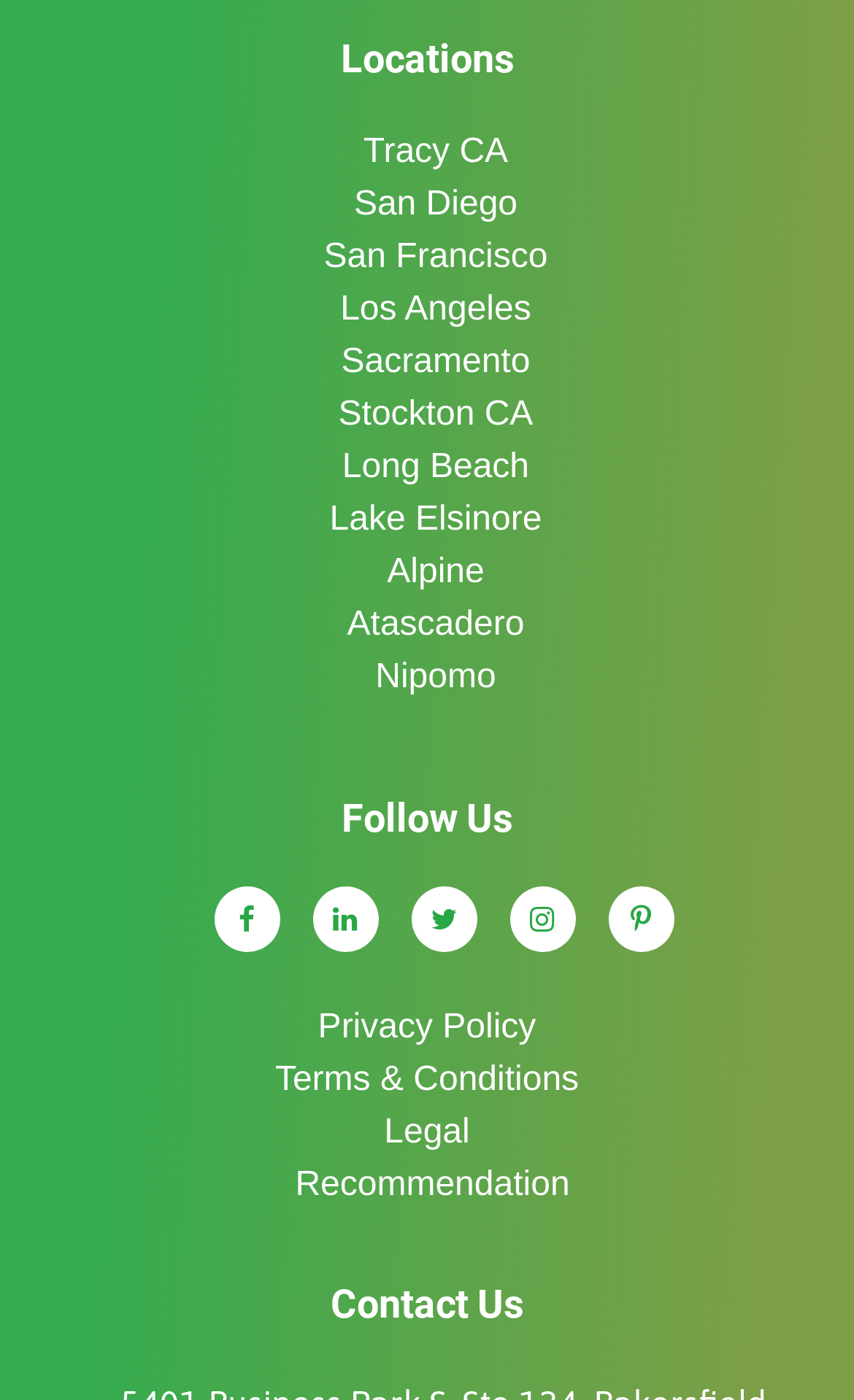Provide a brief response to the question below using a single word or phrase: 
What social media platforms are available for following?

Five platforms